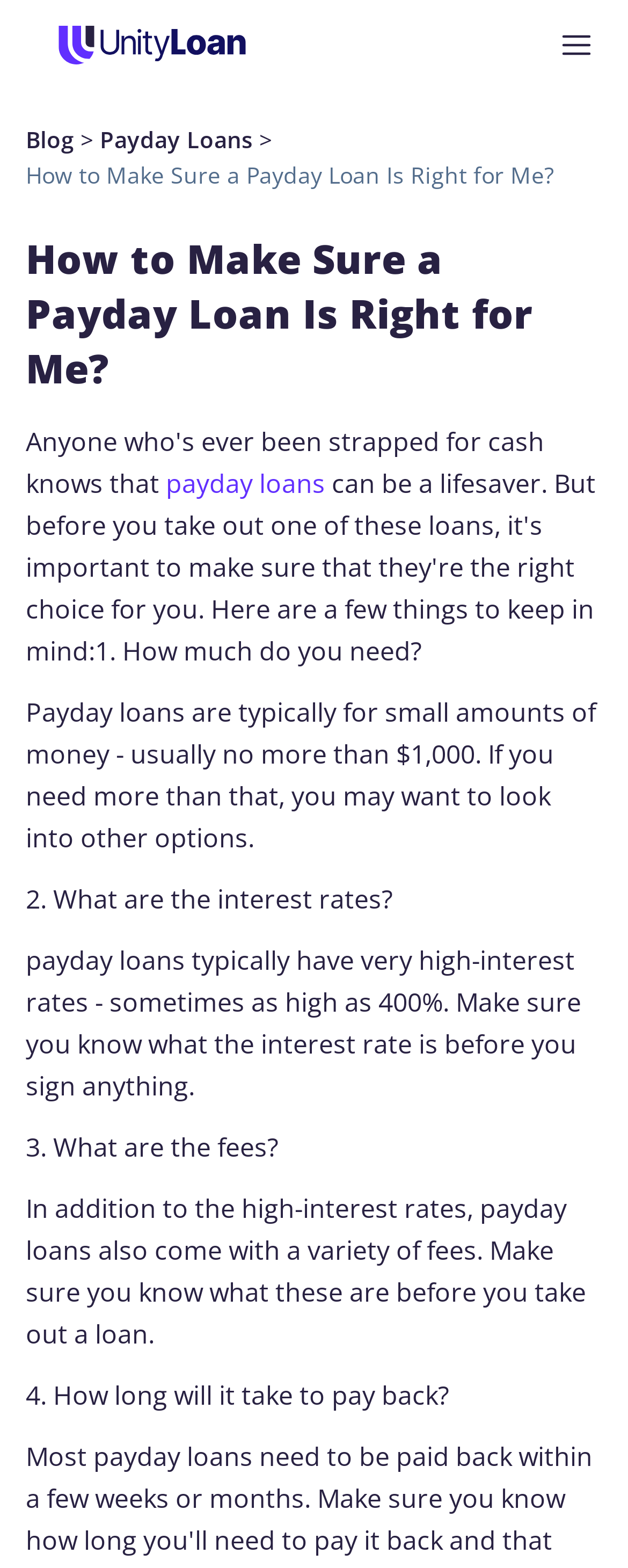Can you look at the image and give a comprehensive answer to the question:
What is the purpose of the webpage?

Based on the content of the webpage, it appears to be educating readers on payday loans, providing information on what to consider before taking out a loan, and highlighting the importance of understanding the terms and conditions.